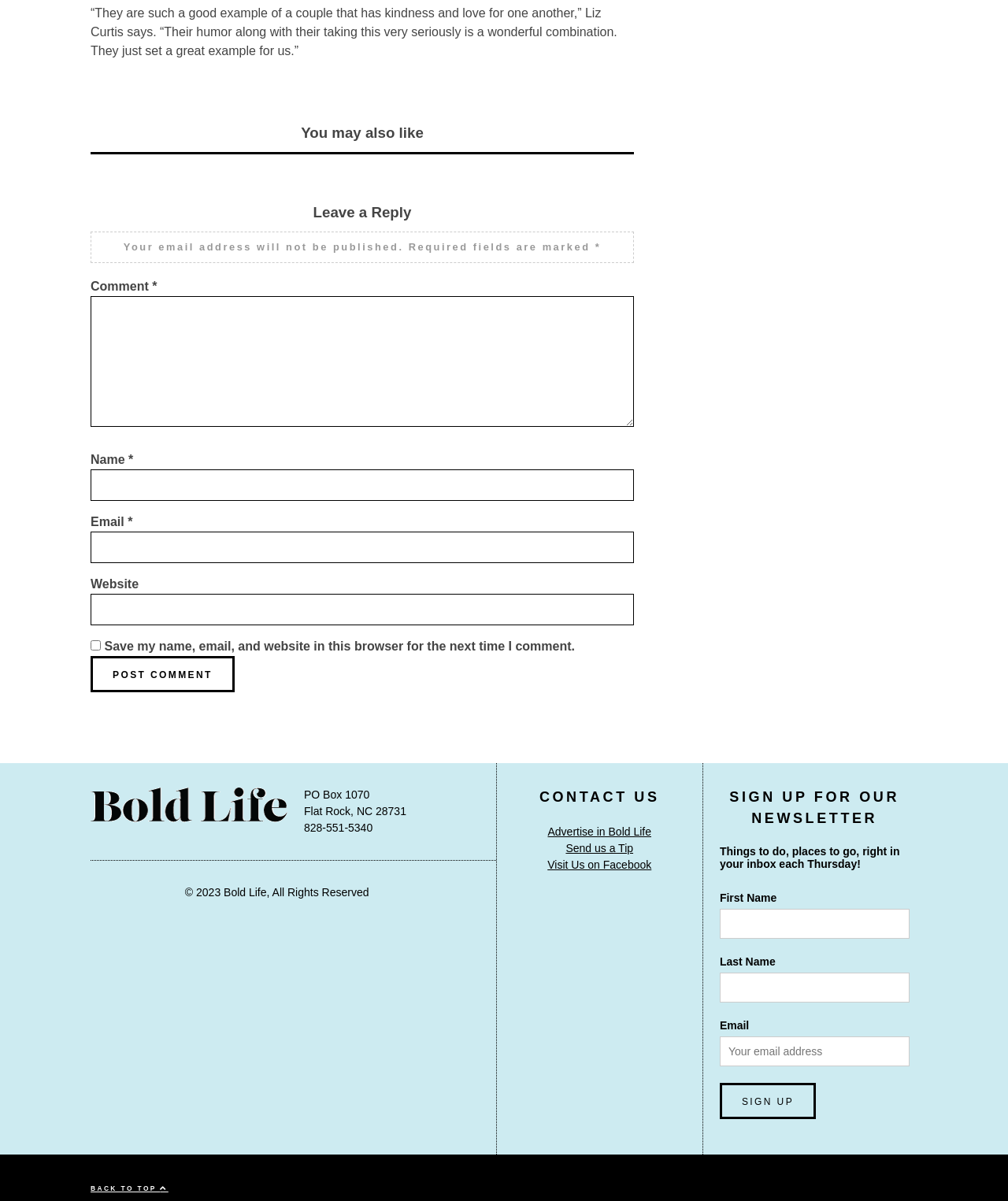Observe the image and answer the following question in detail: What is the action of the button?

I inferred this answer by looking at the button label 'Post Comment', which suggests that the action of the button is to post a comment.